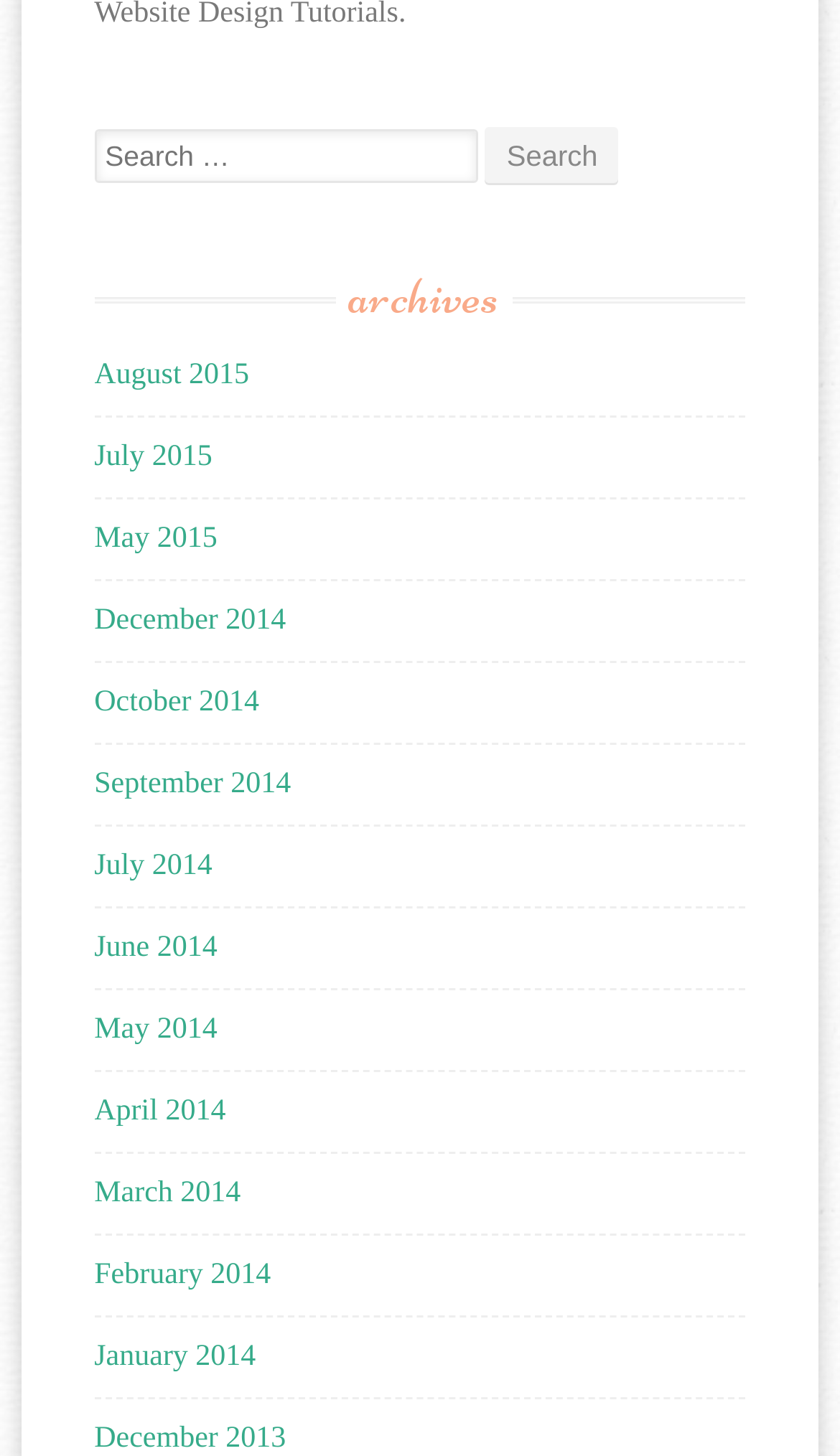Specify the bounding box coordinates of the element's region that should be clicked to achieve the following instruction: "Get the 2024 catalogue". The bounding box coordinates consist of four float numbers between 0 and 1, in the format [left, top, right, bottom].

None